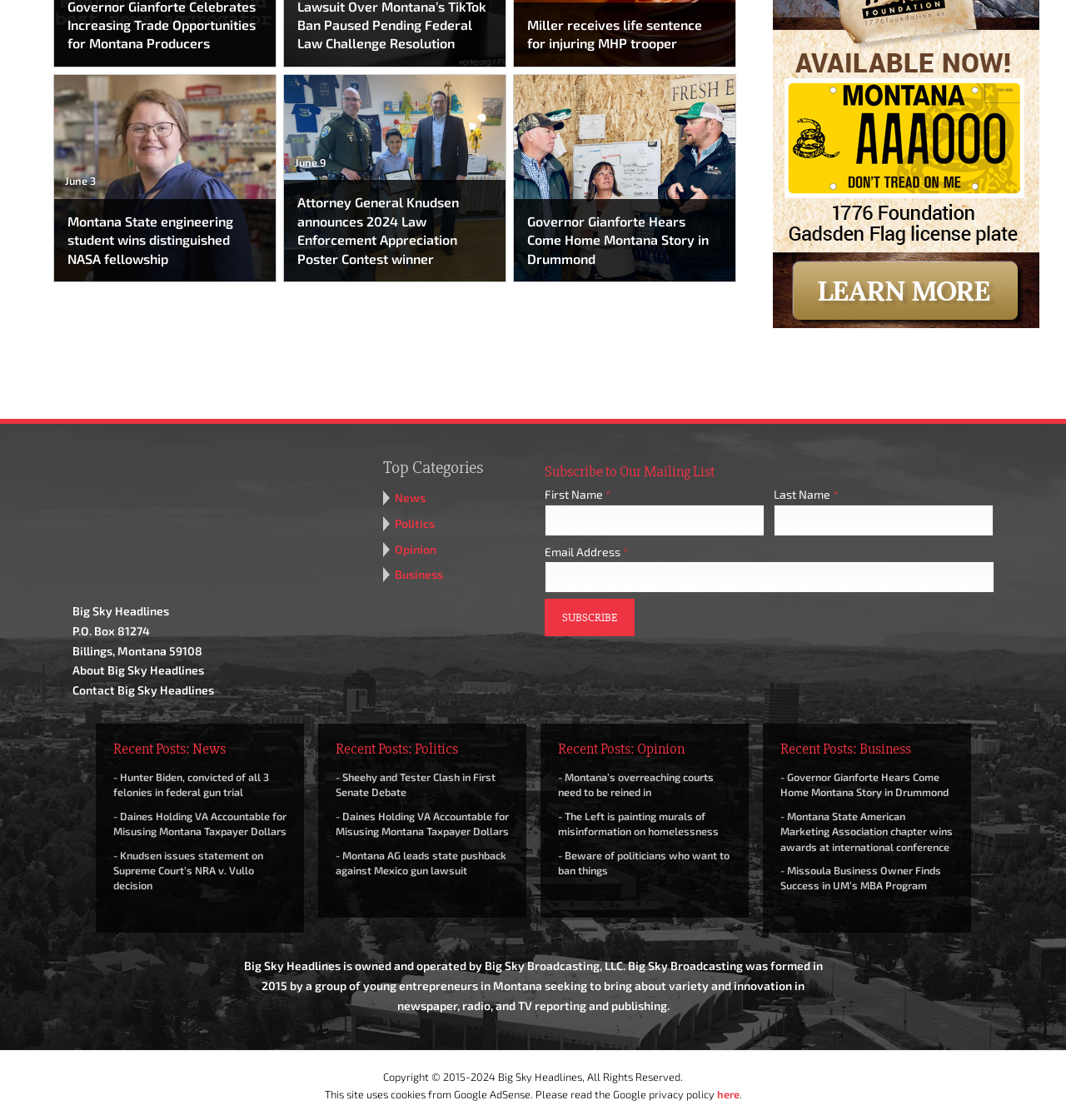Answer the following query concisely with a single word or phrase:
What is the name of the company that owns Big Sky Headlines?

Big Sky Broadcasting, LLC